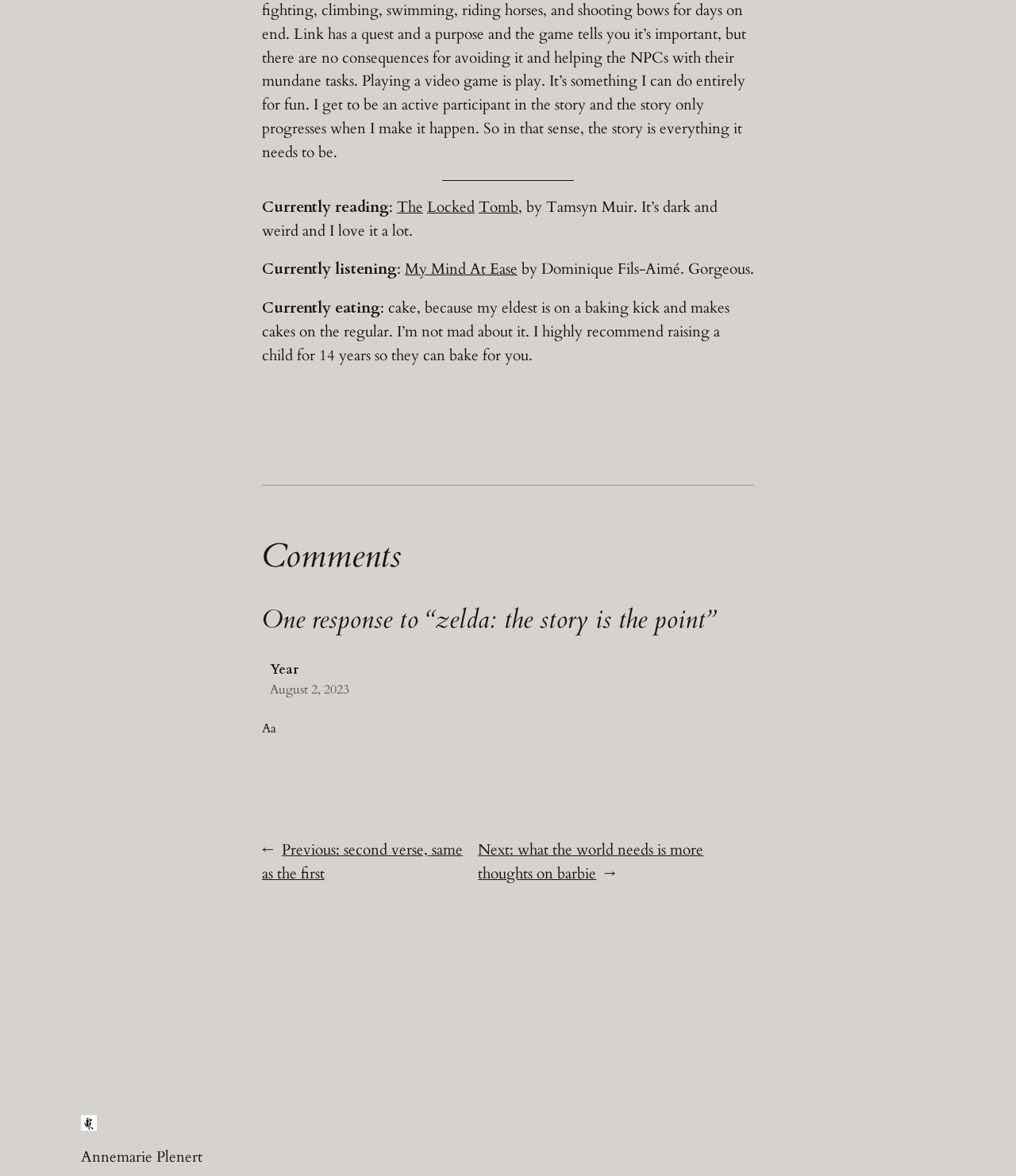Give a one-word or short phrase answer to the question: 
What is the author's name?

Annemarie Plenert